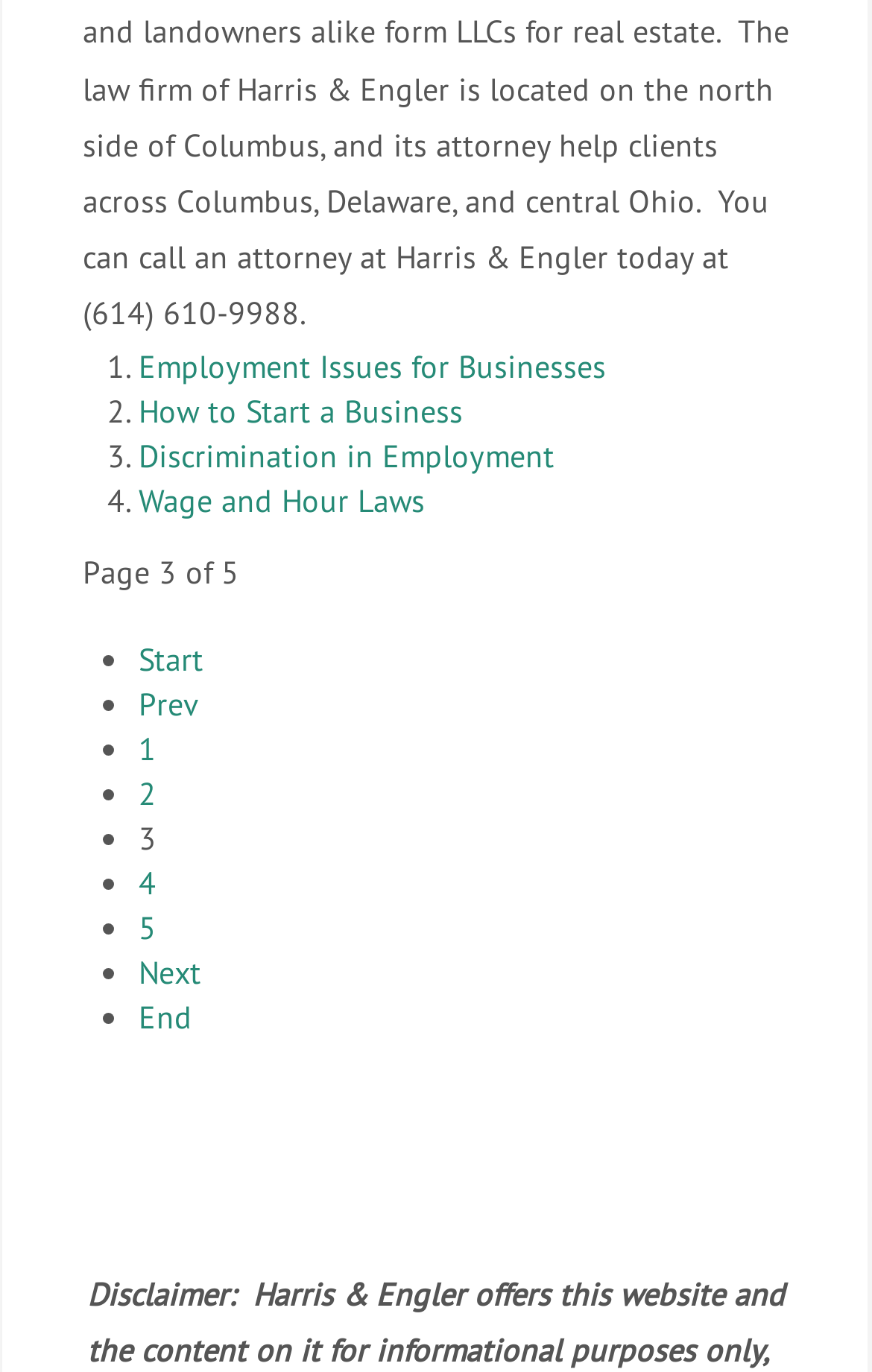Locate the bounding box coordinates of the element I should click to achieve the following instruction: "Follow the Atom logo link".

None